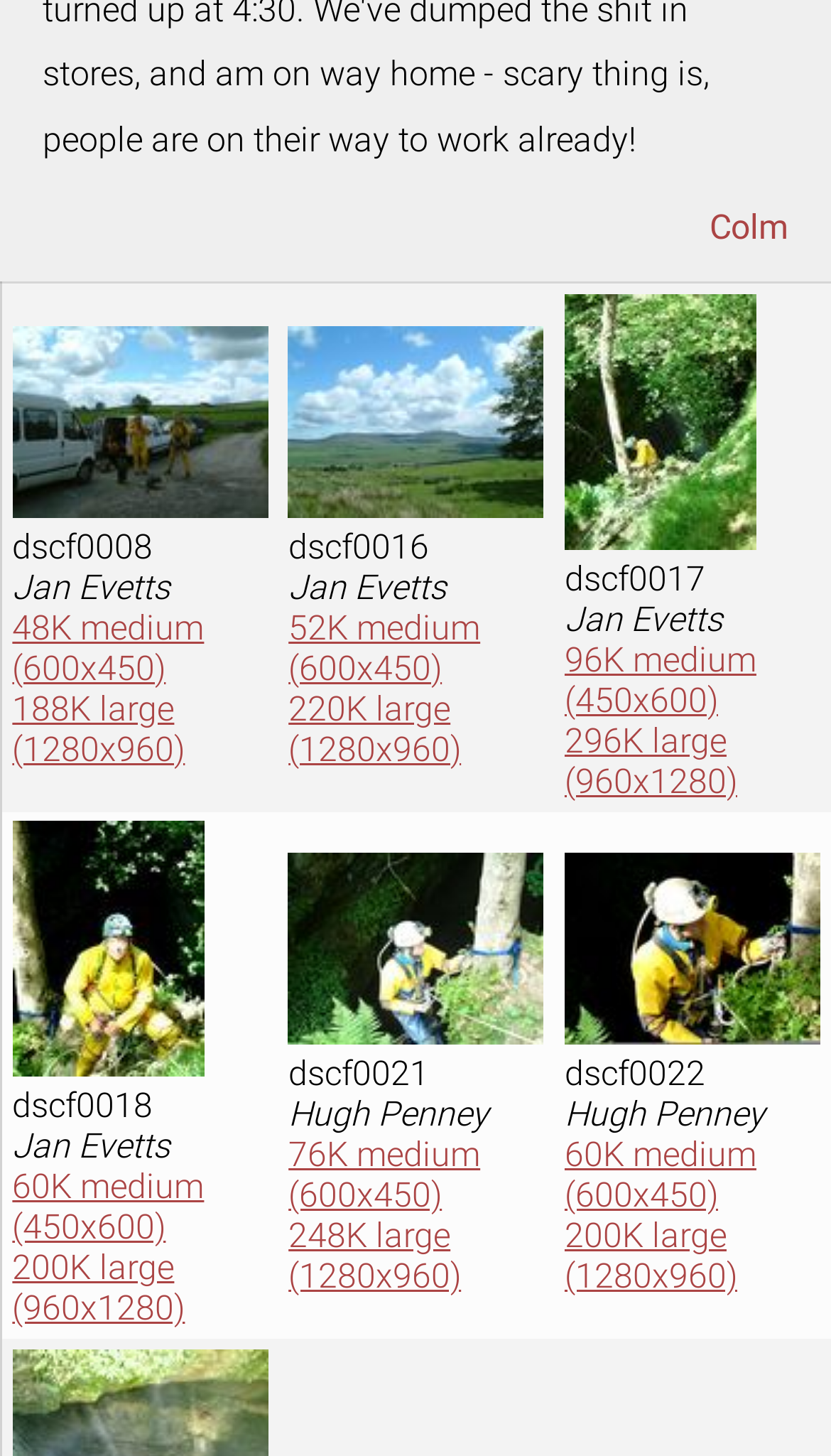Provide a one-word or short-phrase answer to the question:
How many people are featured on this webpage?

2